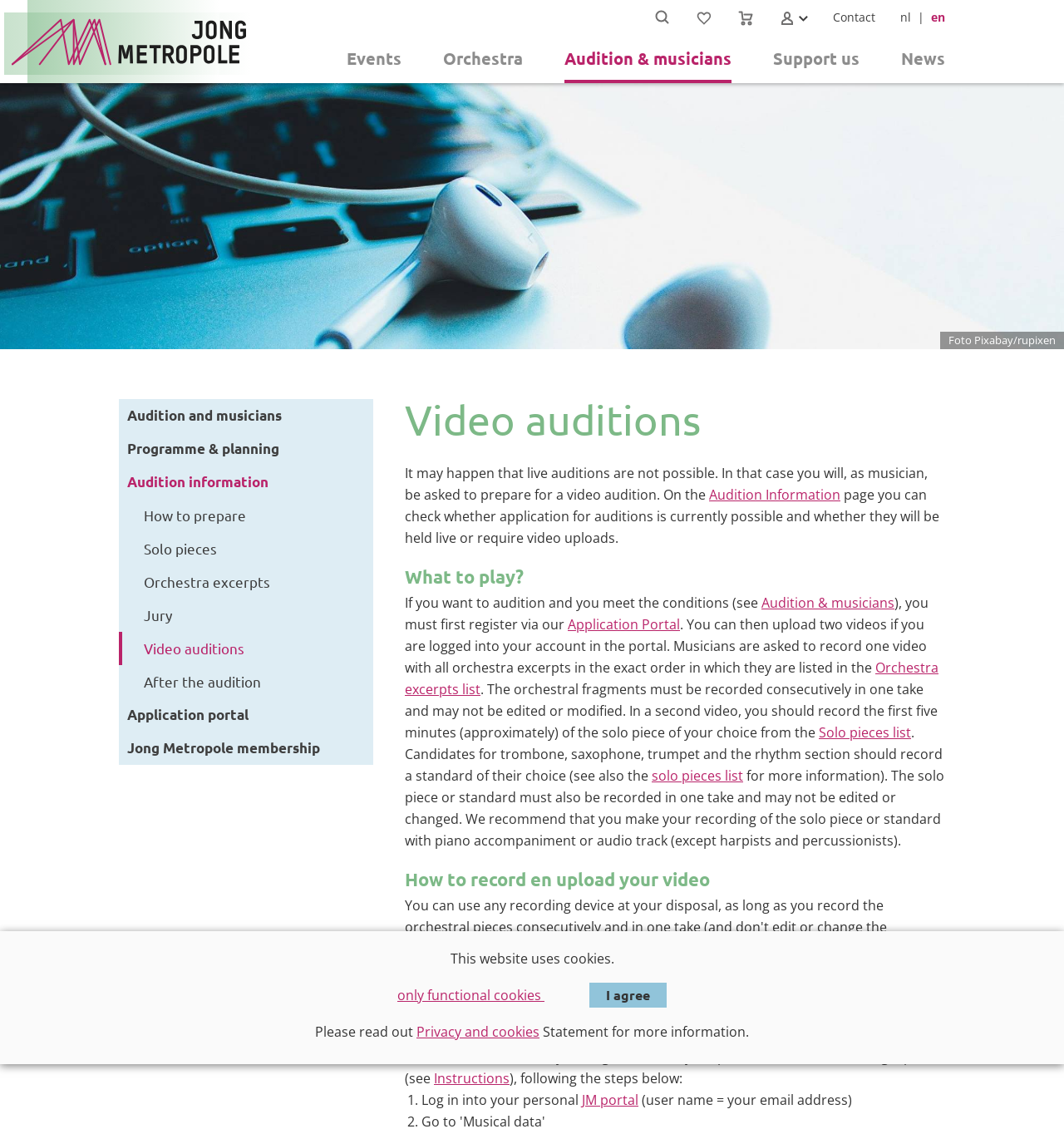Specify the bounding box coordinates of the area to click in order to follow the given instruction: "Read the 'Privacy and cookies' statement."

[0.391, 0.906, 0.507, 0.922]